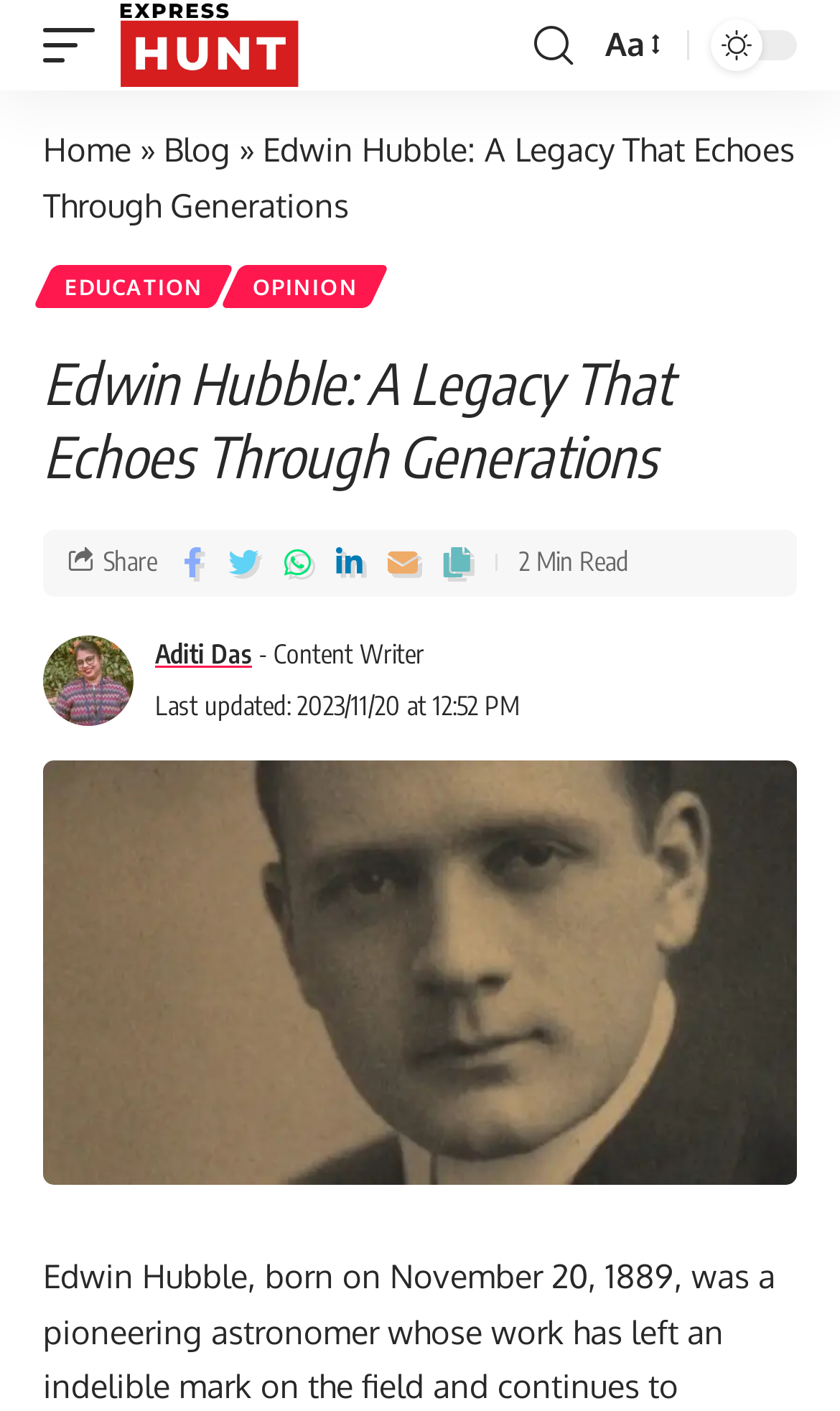Refer to the image and provide a thorough answer to this question:
When was the article last updated?

The last updated time of the article can be found by looking at the section below the author's name, where it says 'Last updated: 2023/11/20 at 12:52 PM', indicating when the article was last updated.